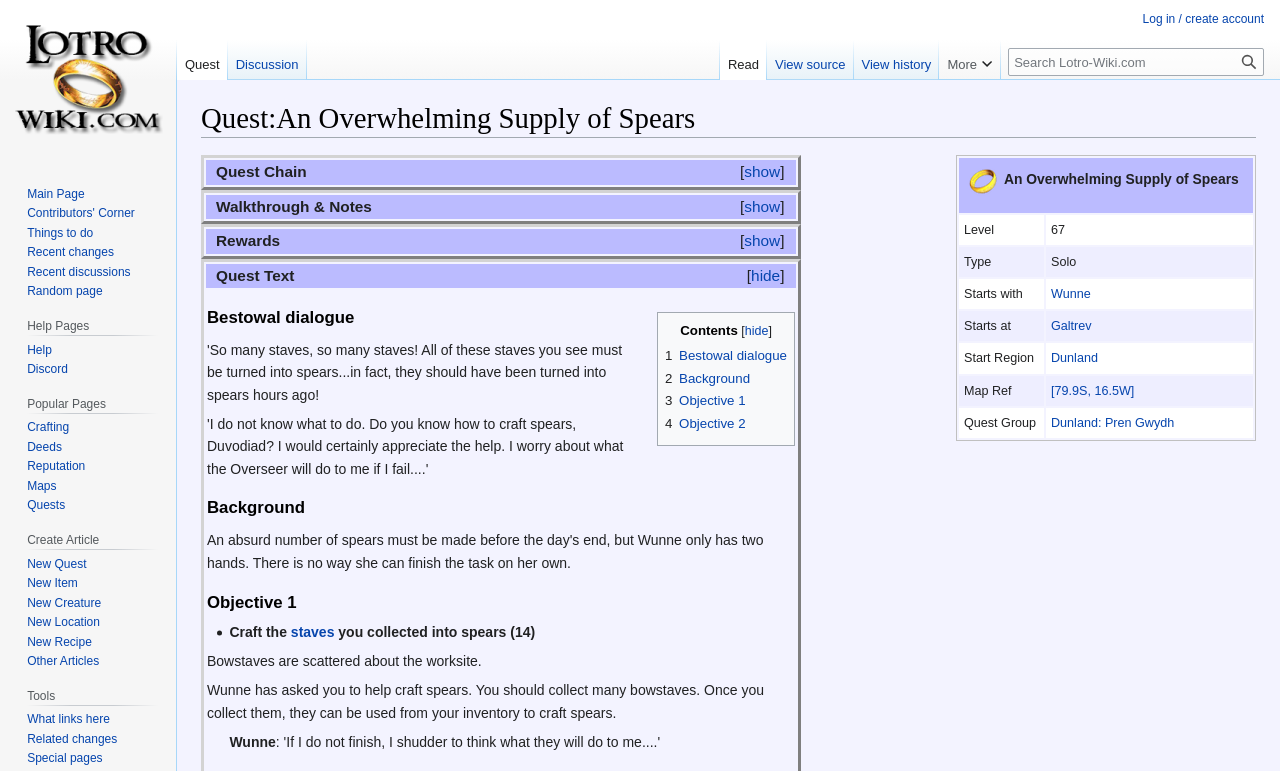Identify the bounding box coordinates for the UI element described as follows: "Log in / create account". Ensure the coordinates are four float numbers between 0 and 1, formatted as [left, top, right, bottom].

[0.893, 0.016, 0.988, 0.034]